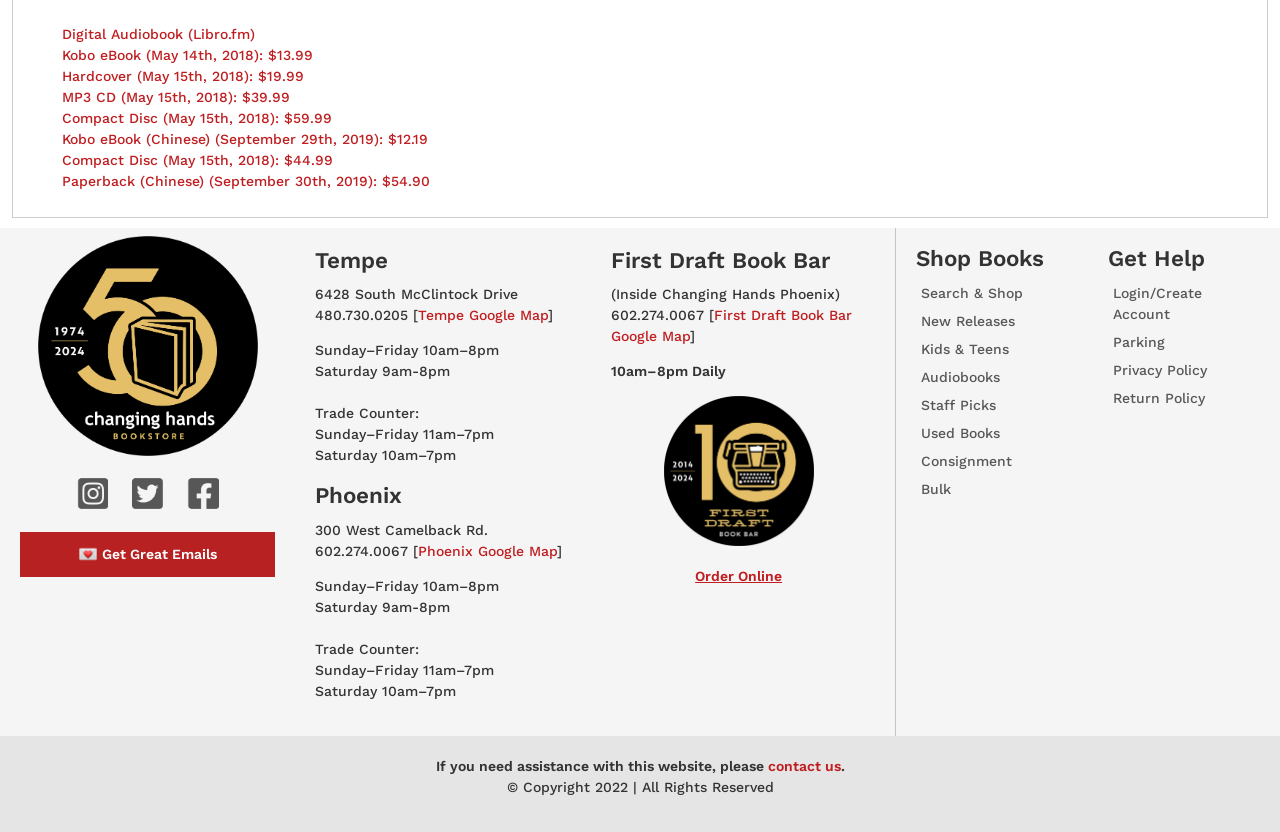How many social media links are there?
Please craft a detailed and exhaustive response to the question.

I counted the number of link elements that contain social media links, which are 'instagram social media link', 'twitter social media link', and 'facebook social media link', so there are 3 social media links.